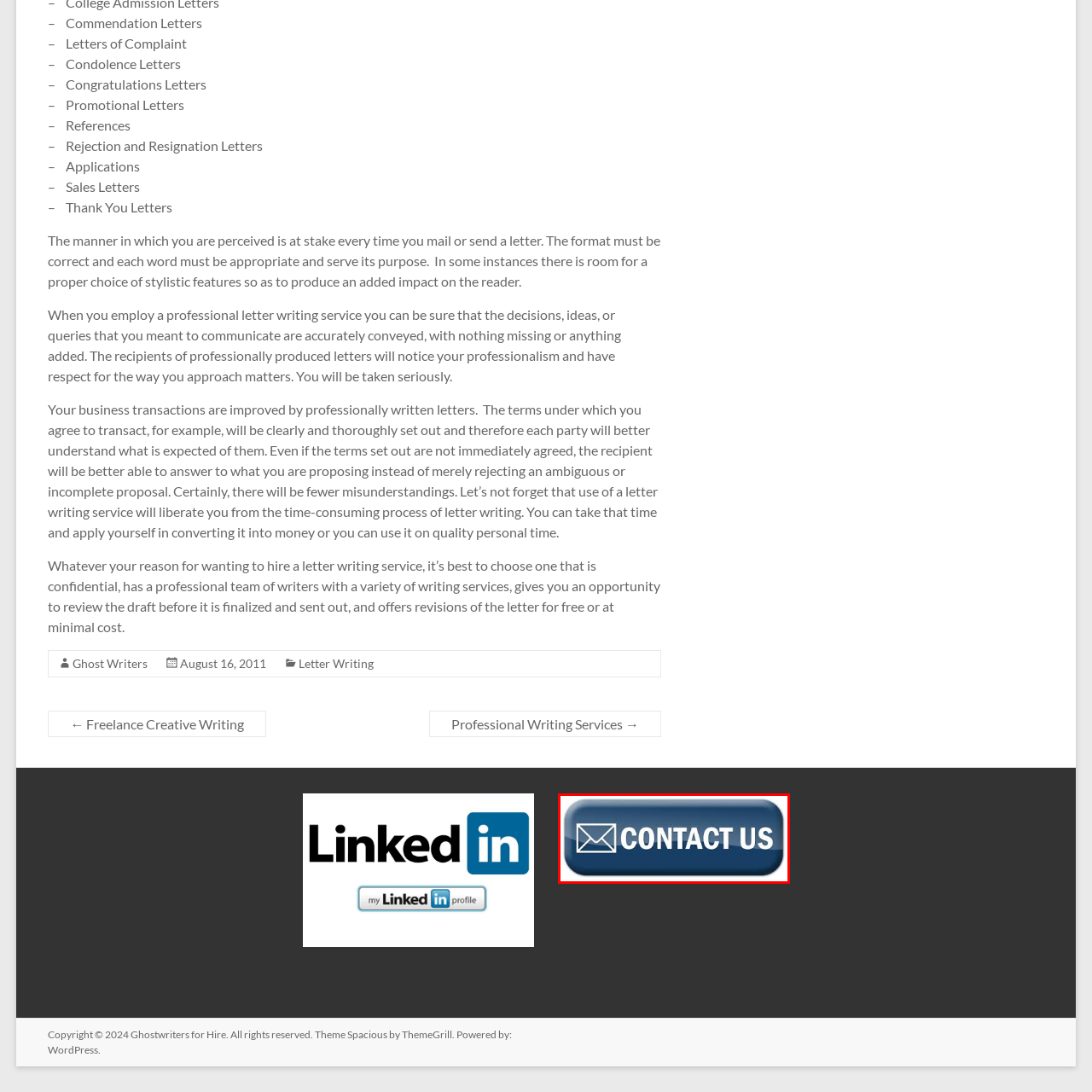Refer to the image within the red outline and provide a one-word or phrase answer to the question:
What icon is featured on the button?

envelope